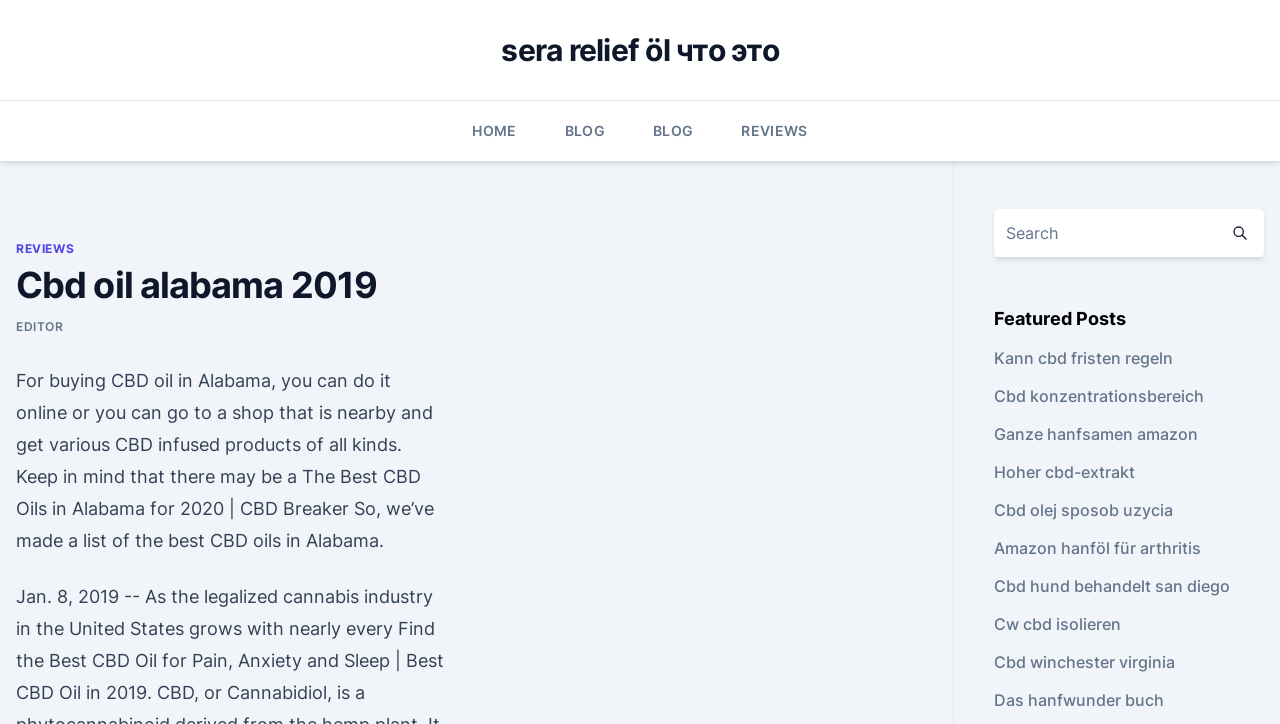Provide the bounding box for the UI element matching this description: "Hoher cbd-extrakt".

[0.776, 0.638, 0.886, 0.666]